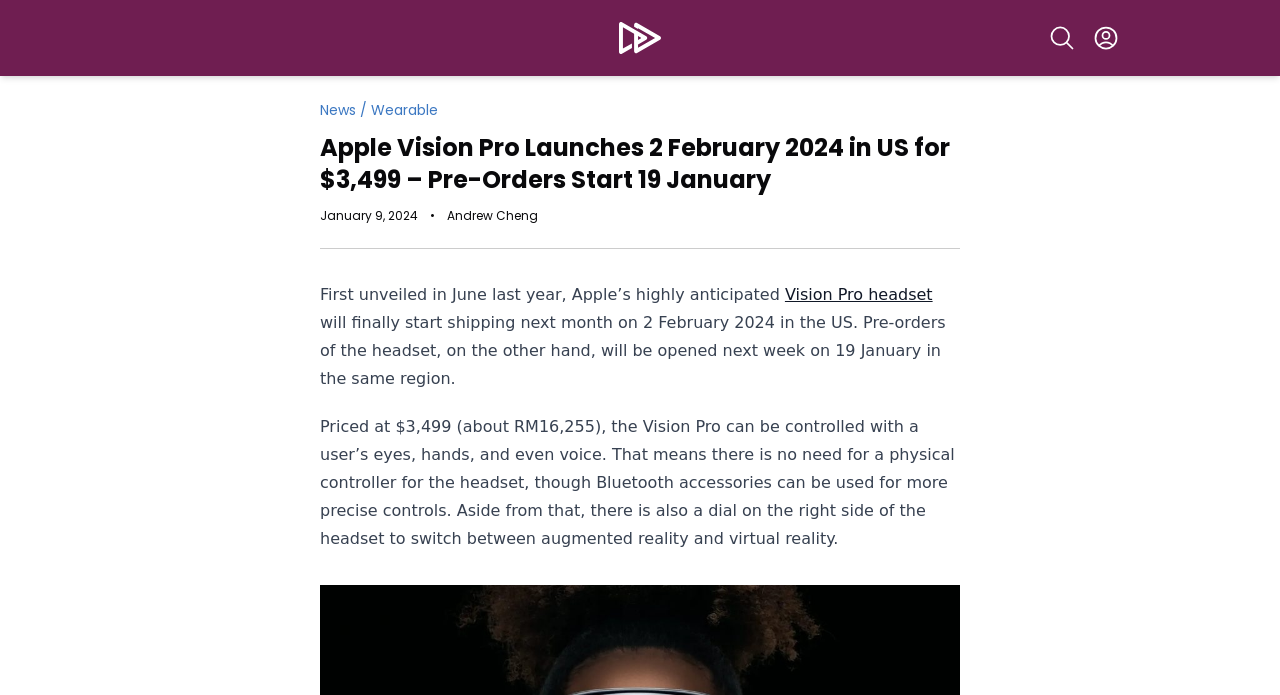What is the purpose of the dial on the right side of the Apple Vision Pro?
Please provide a single word or phrase as the answer based on the screenshot.

To switch between AR and VR